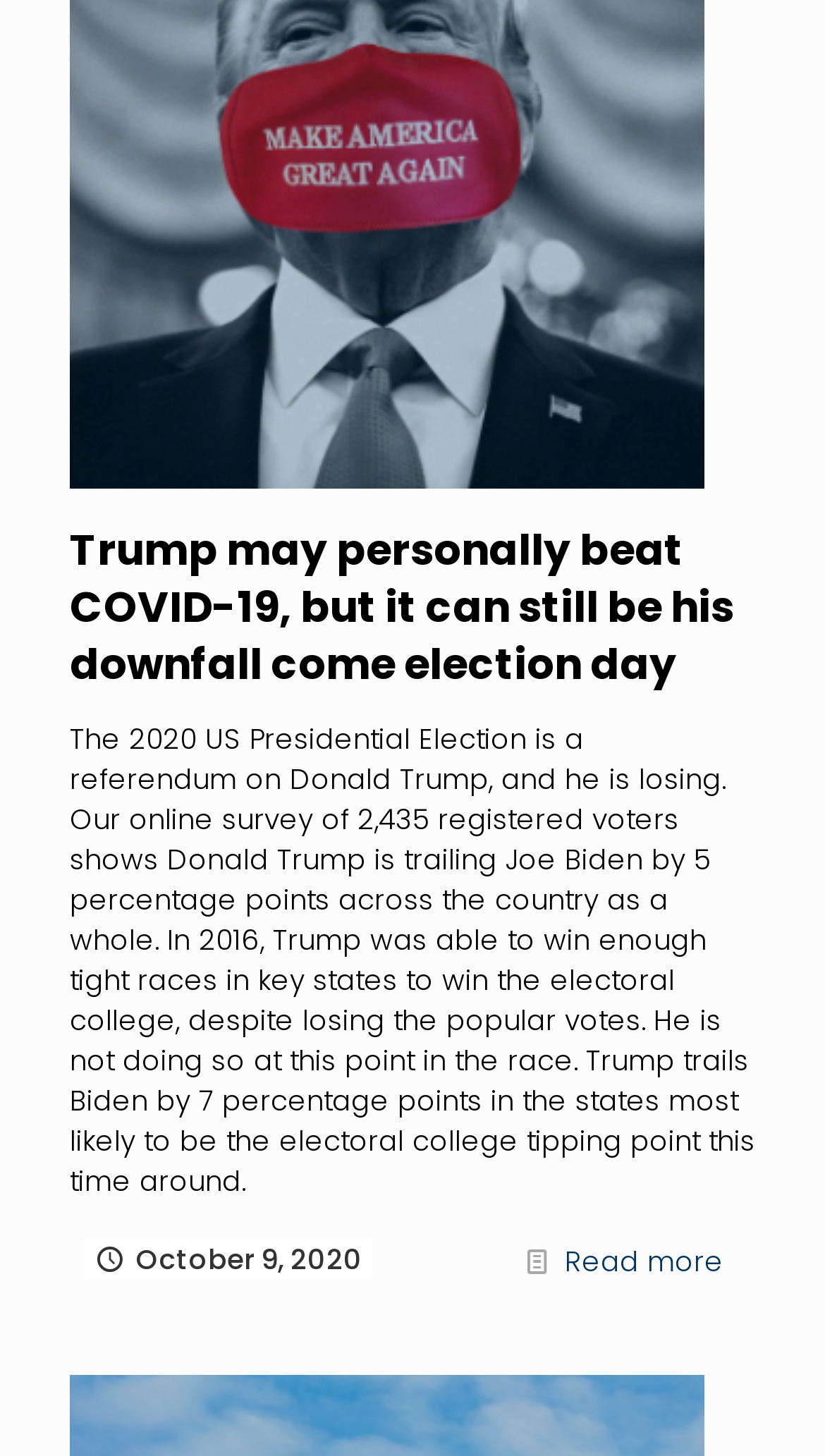What is the date mentioned at the top of the webpage?
Carefully examine the image and provide a detailed answer to the question.

The date 'October 9, 2020' is mentioned at the top of the webpage, which can be found in the StaticText element with bounding box coordinates [0.165, 0.129, 0.439, 0.157].